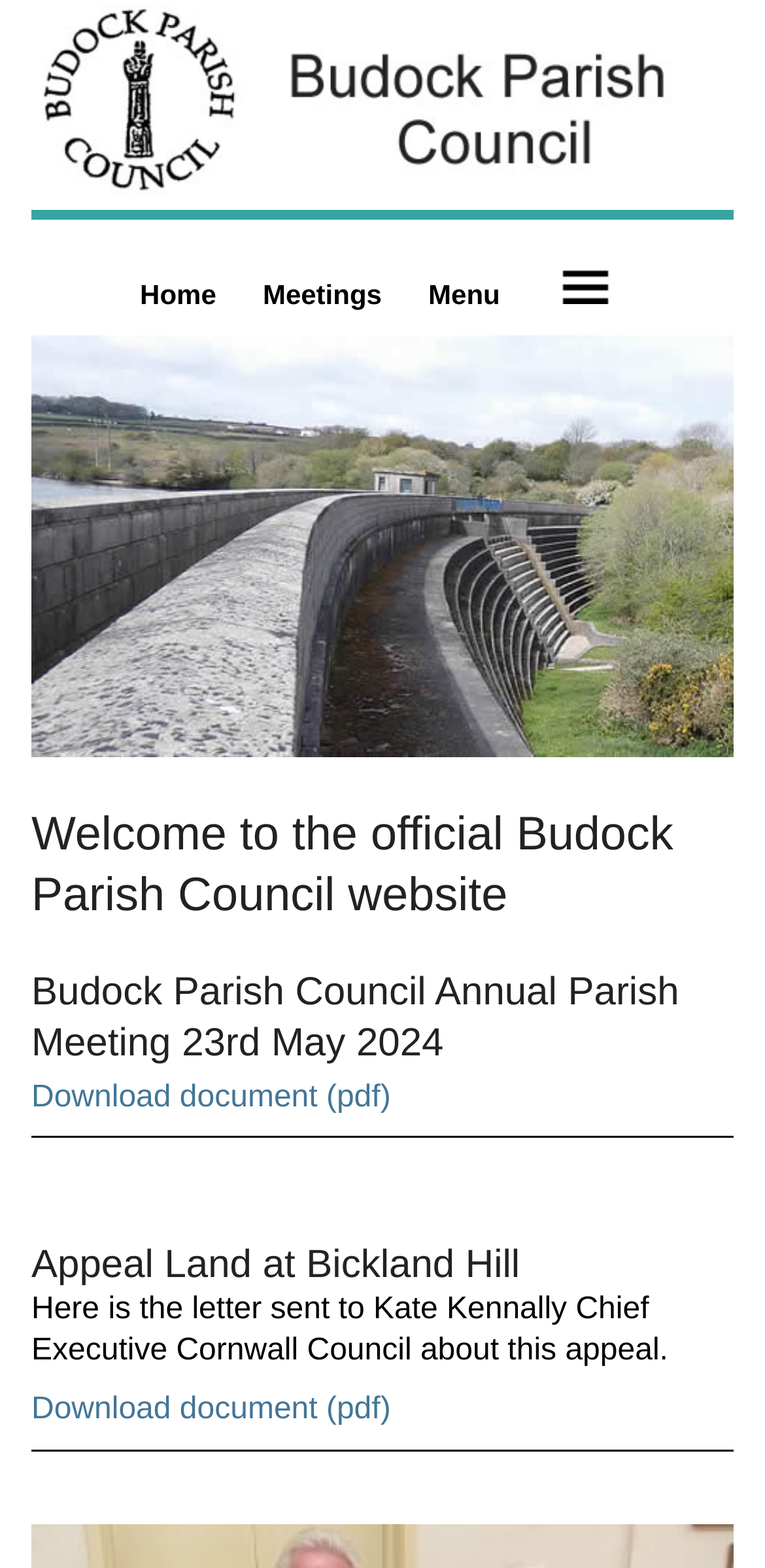Offer a meticulous description of the webpage's structure and content.

The webpage is the official website of the Budock Parish Council. At the top left corner, there is a logo of the Budock Parish Council. Below the logo, there is a row of navigation links, including "Home", "Meetings", and two instances of "Menu", with the second "Menu" having a dropdown icon. 

Below the navigation links, there is a large image of "The Dam at Argal Reservoir" that spans almost the entire width of the page. Above the image, there is a header that reads "Welcome to the official Budock Parish Council website". 

Below the image, there are two articles. The first article has a heading that announces the "Budock Parish Council Annual Parish Meeting" on 23rd May 2024, and provides a link to download a document in PDF format. 

The second article has a heading about an "Appeal Land at Bickland Hill", followed by a paragraph of text that explains the context of the appeal, and a link to download a related document in PDF format.